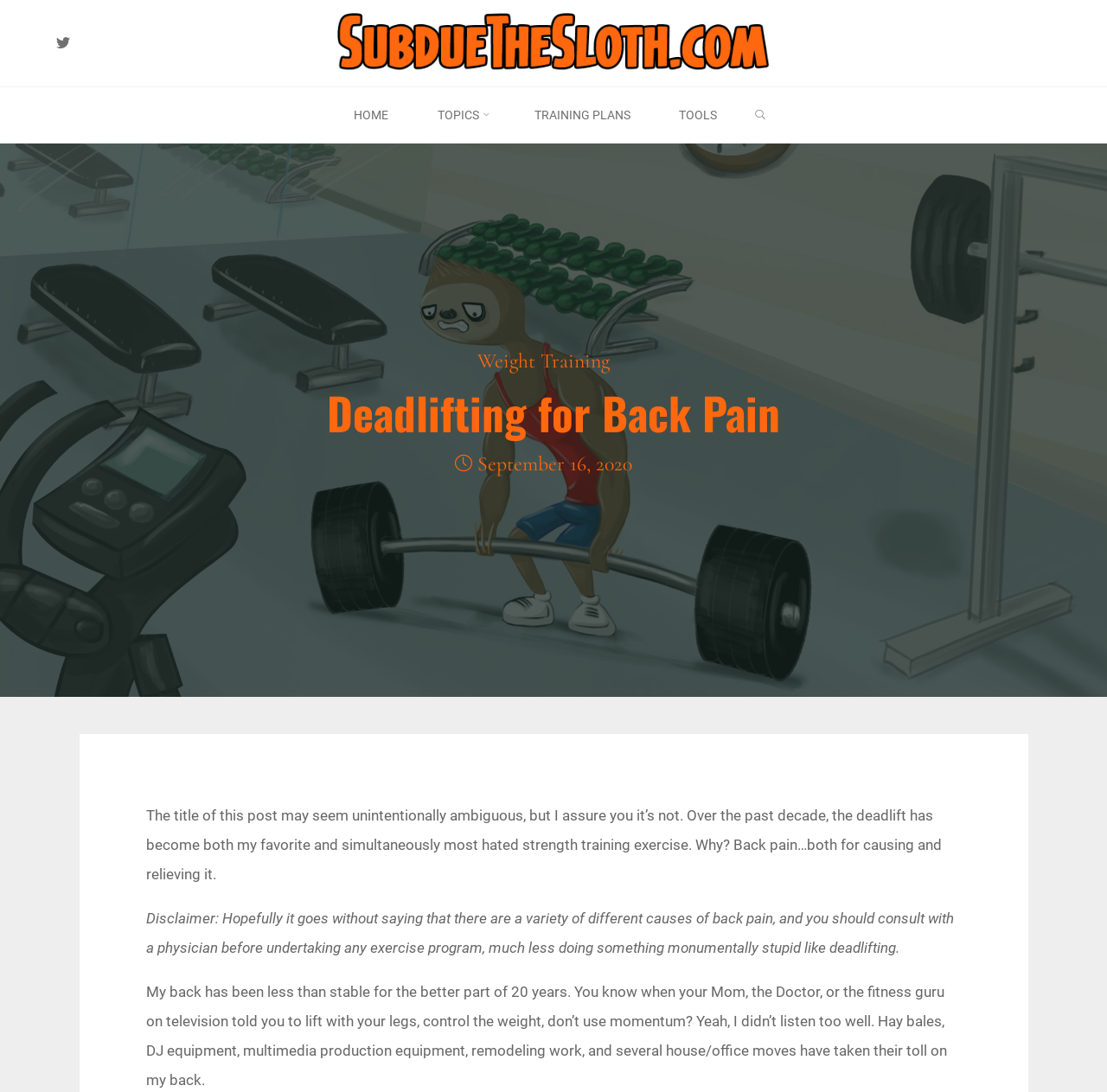Identify the bounding box coordinates for the UI element described as follows: "Topics". Ensure the coordinates are four float numbers between 0 and 1, formatted as [left, top, right, bottom].

[0.372, 0.08, 0.46, 0.131]